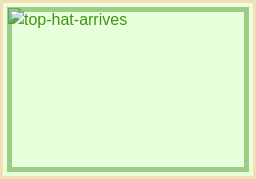What does the top hat motif evoke?
Using the image as a reference, answer the question with a short word or phrase.

Classic storytelling